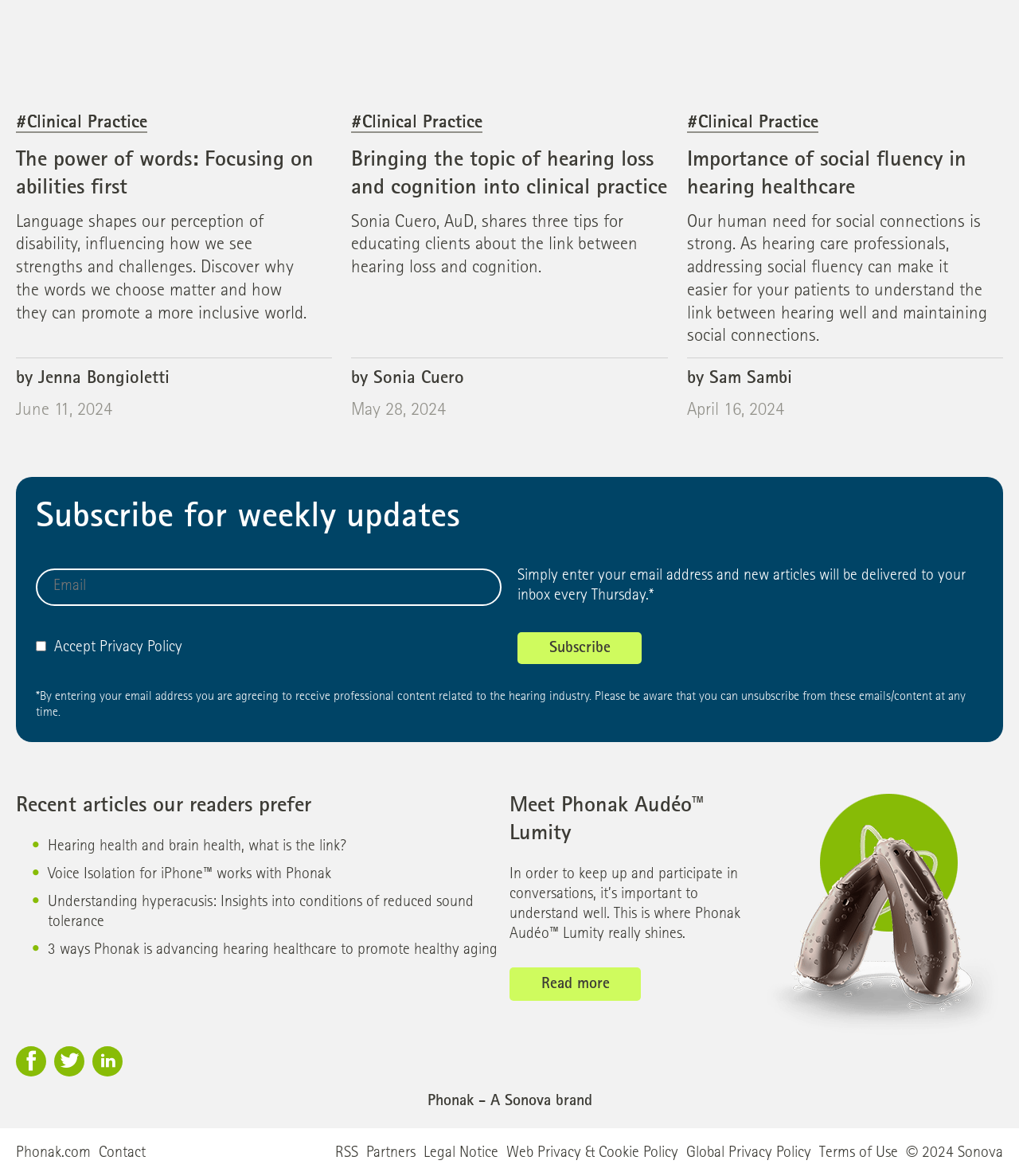Extract the bounding box for the UI element that matches this description: "Terms of Use".

[0.804, 0.974, 0.881, 0.988]